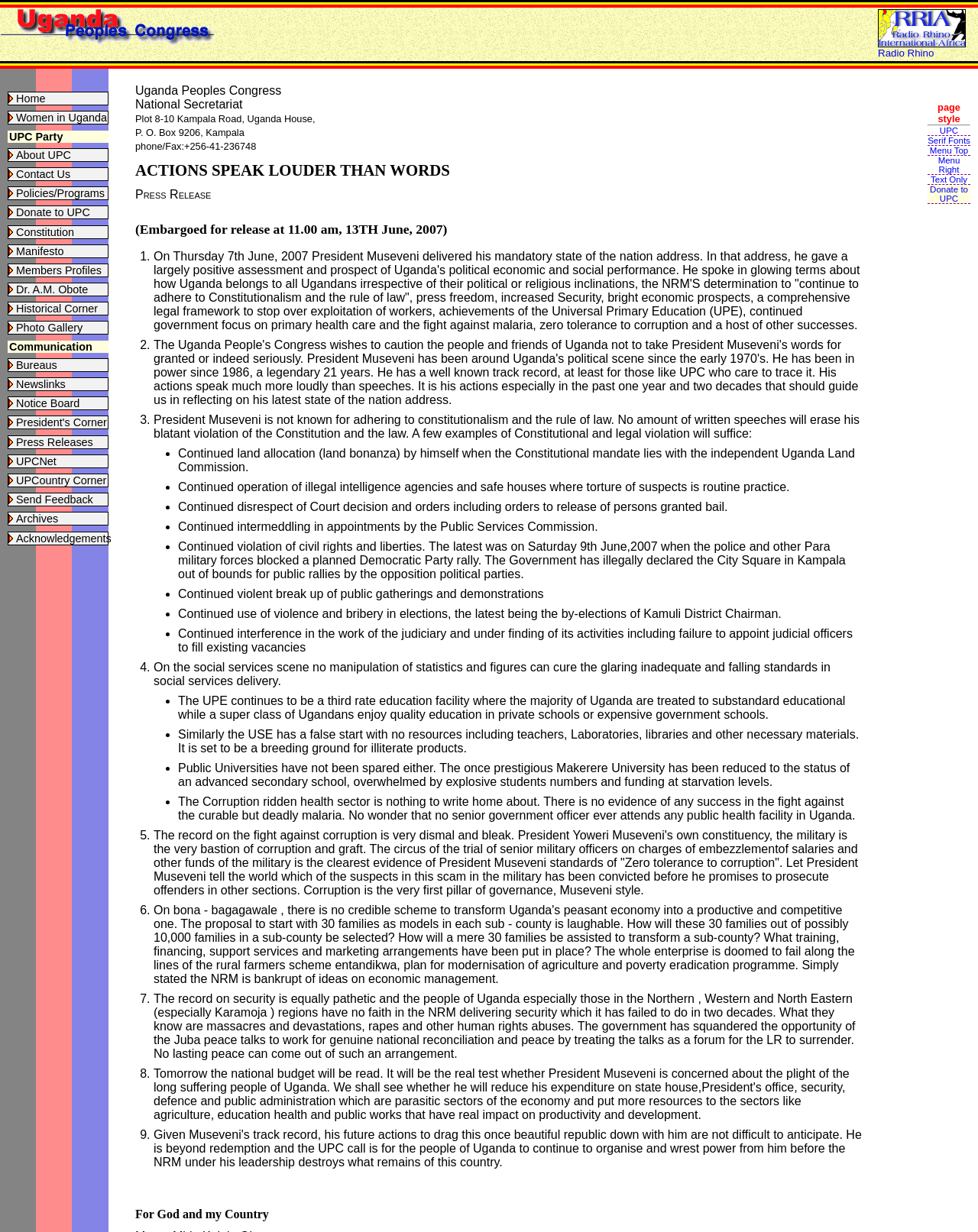Write a detailed summary of the webpage.

The webpage is about the Uganda Peoples Congress (UPC) and features a variety of elements. At the top, there is a link to Rhino Radio, accompanied by an image, and a series of links to different sections of the website, including Home, Women in Uganda, About UPC, and more. Below this, there is a heading "ACTIONS SPEAK LOUDER THAN WORDS" followed by a press release dated June 13, 2007.

The press release is a lengthy article that critiques President Museveni's state of the nation address, pointing out various contradictions and failures in his administration. The article is divided into seven sections, each with a numbered heading, and features a list of bullet points highlighting specific examples of the government's shortcomings.

To the right of the press release, there is a column of links, including "UPC", "Serif Fonts", "Menu Top", and more. At the bottom of the page, there is a section with contact information for the UPC National Secretariat, including an address, phone number, and fax number.

Throughout the page, there are a total of 119 UI elements, including links, images, headings, and static text. The layout is dense, with a lot of information packed into a relatively small space.